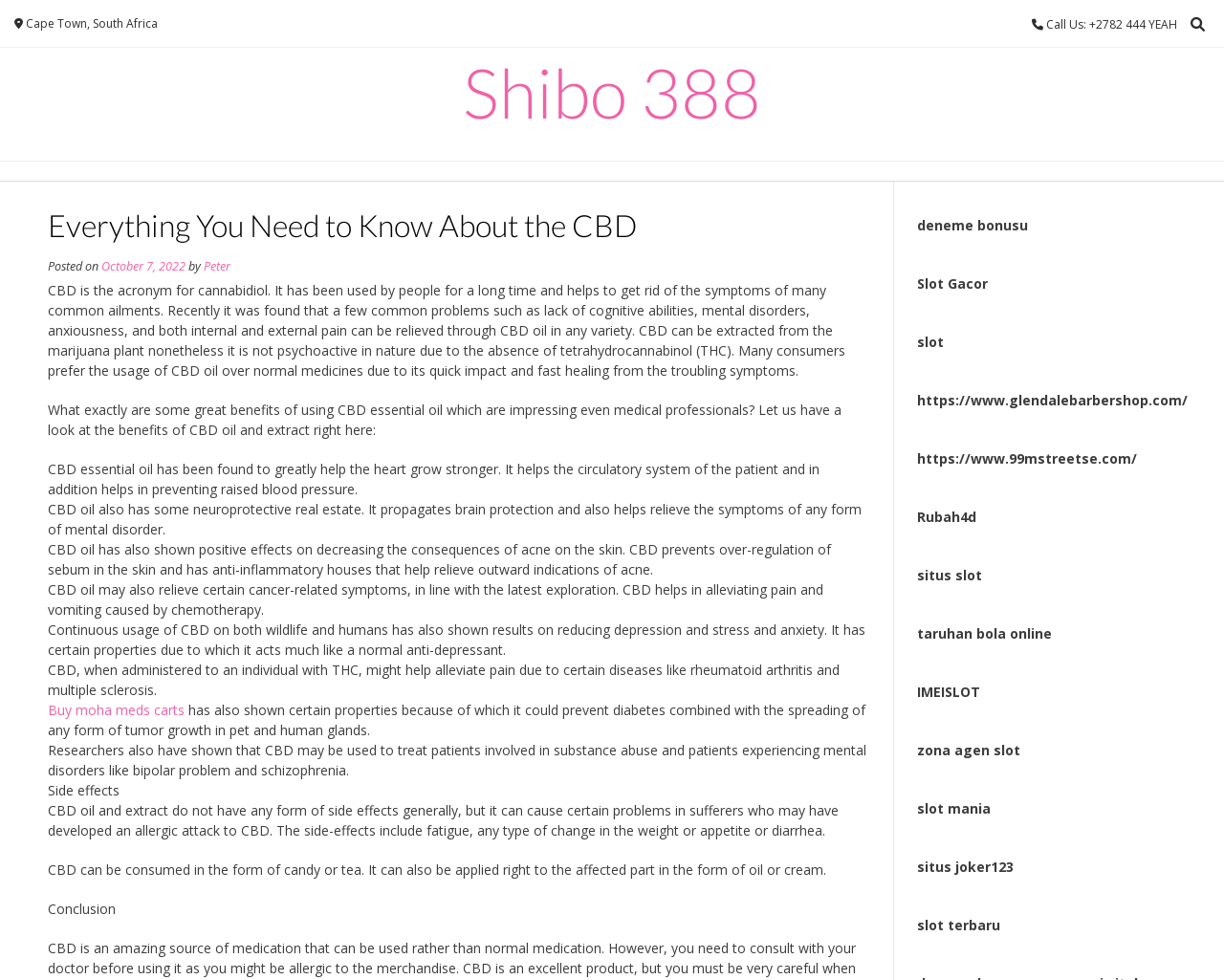Highlight the bounding box coordinates of the region I should click on to meet the following instruction: "Click the WhatsApp button".

[0.969, 0.013, 0.988, 0.037]